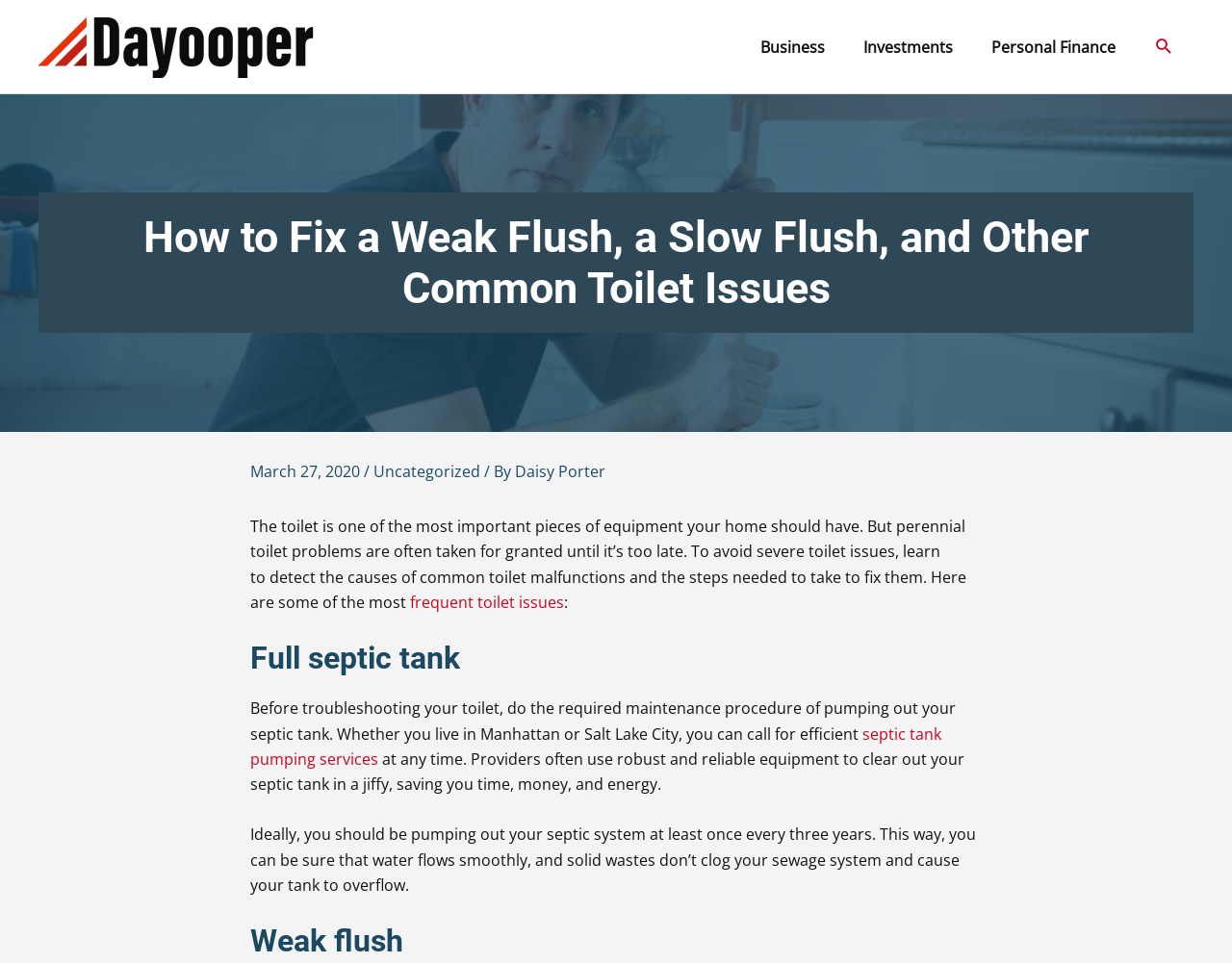Locate the bounding box coordinates of the area you need to click to fulfill this instruction: 'Read about frequent toilet issues'. The coordinates must be in the form of four float numbers ranging from 0 to 1: [left, top, right, bottom].

[0.333, 0.615, 0.458, 0.637]